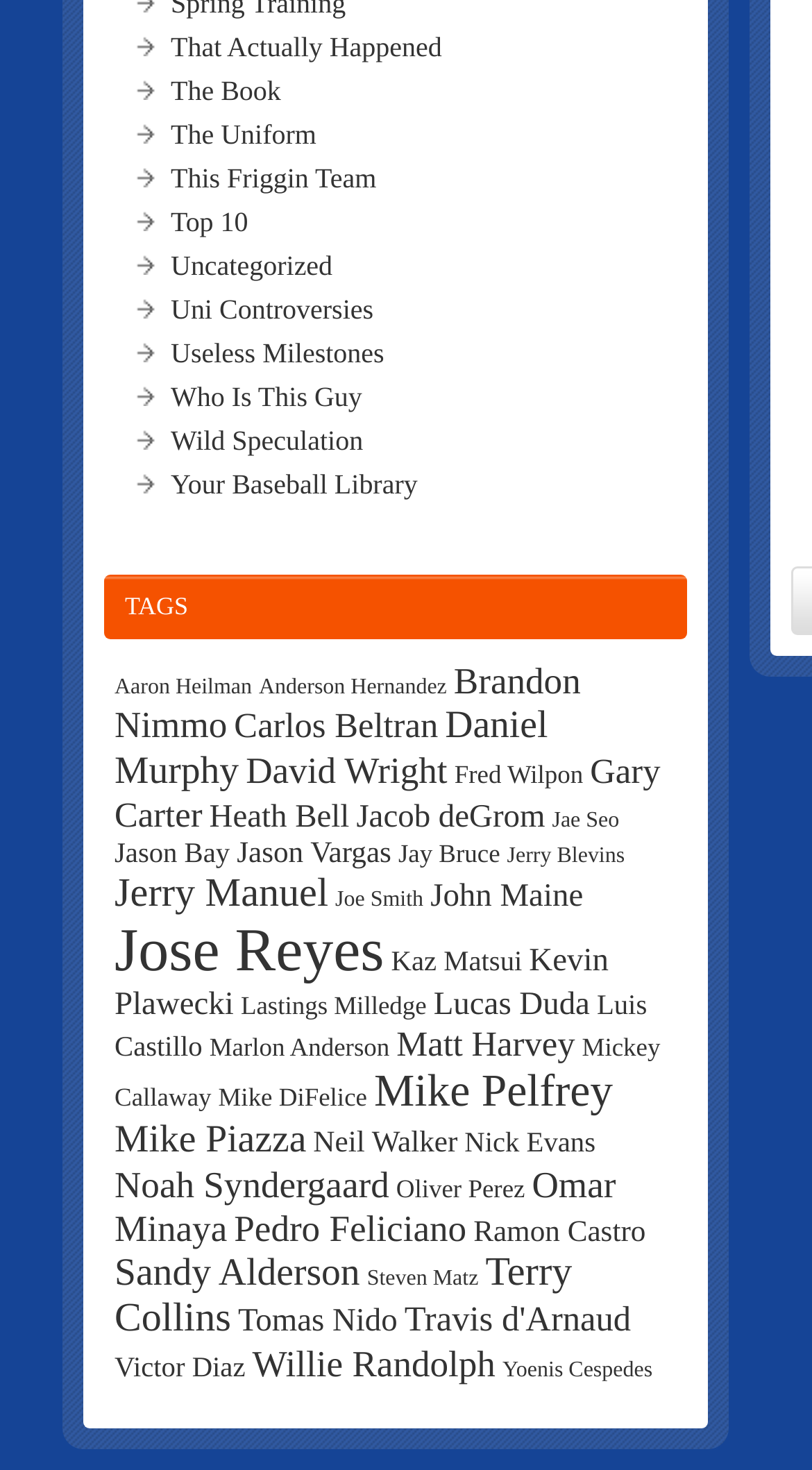Determine the bounding box coordinates of the clickable region to execute the instruction: "Click on 'That Actually Happened'". The coordinates should be four float numbers between 0 and 1, denoted as [left, top, right, bottom].

[0.21, 0.021, 0.544, 0.042]